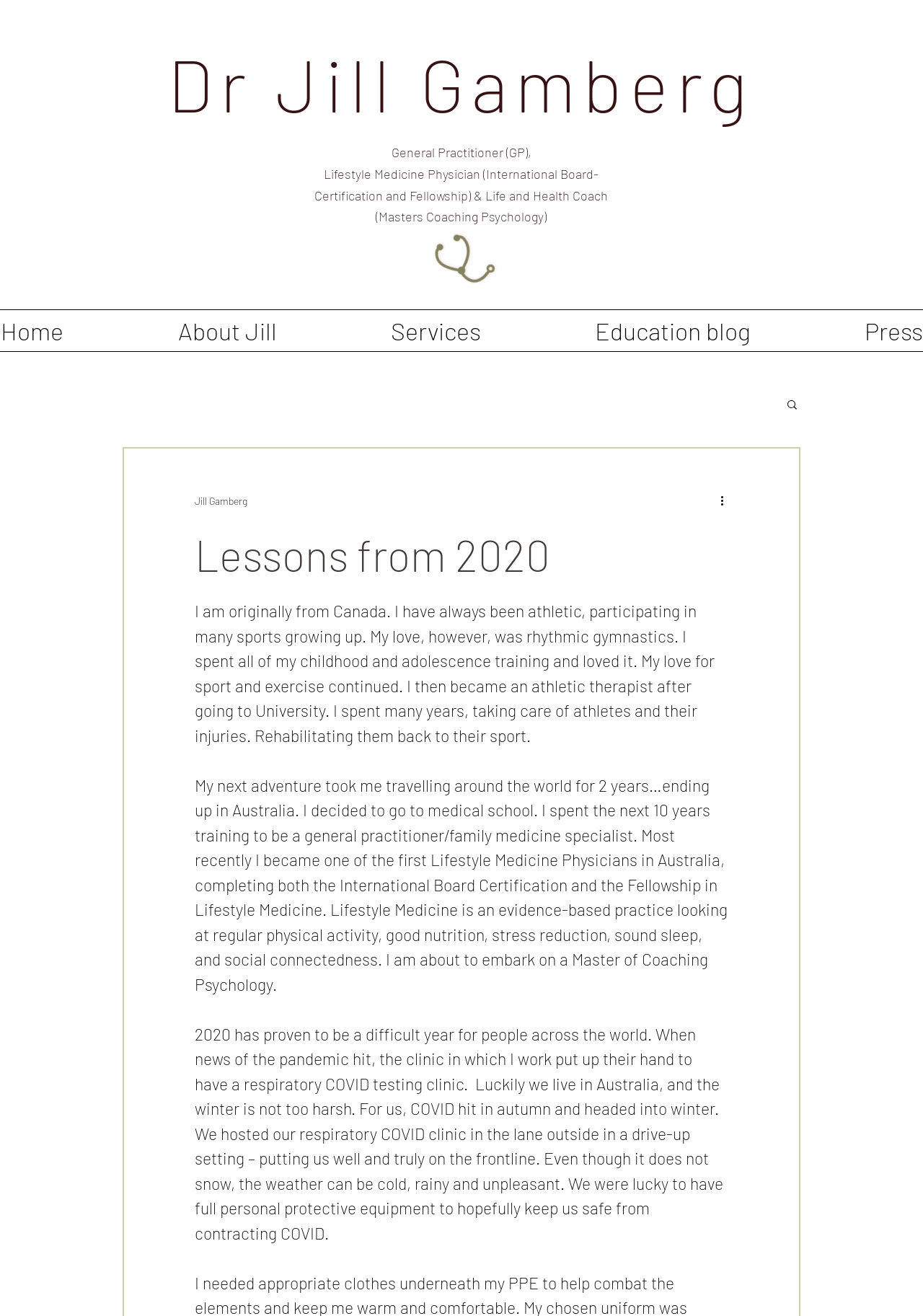Describe all visible elements and their arrangement on the webpage.

The webpage is about Dr. Jill Gamberg, a General Practitioner and Lifestyle Medicine Physician. At the top, there is a heading with her name, followed by her profession and certifications. Below her name, there is a small image. 

To the right of the image, there are three links: "About Jill", "Services", and "Education blog". Above these links, there is a search button with a small image inside. 

On the left side of the page, there is a section with a heading "Lessons from 2020". Below the heading, there is a long paragraph about Dr. Gamberg's background, including her childhood, education, and career. The paragraph is divided into three sections, each describing a different stage of her life. 

Below the first paragraph, there is another long paragraph describing her experience during the COVID-19 pandemic, including her work at a respiratory COVID testing clinic. The text is quite detailed, providing information about the clinic's setup and the challenges they faced during that time.